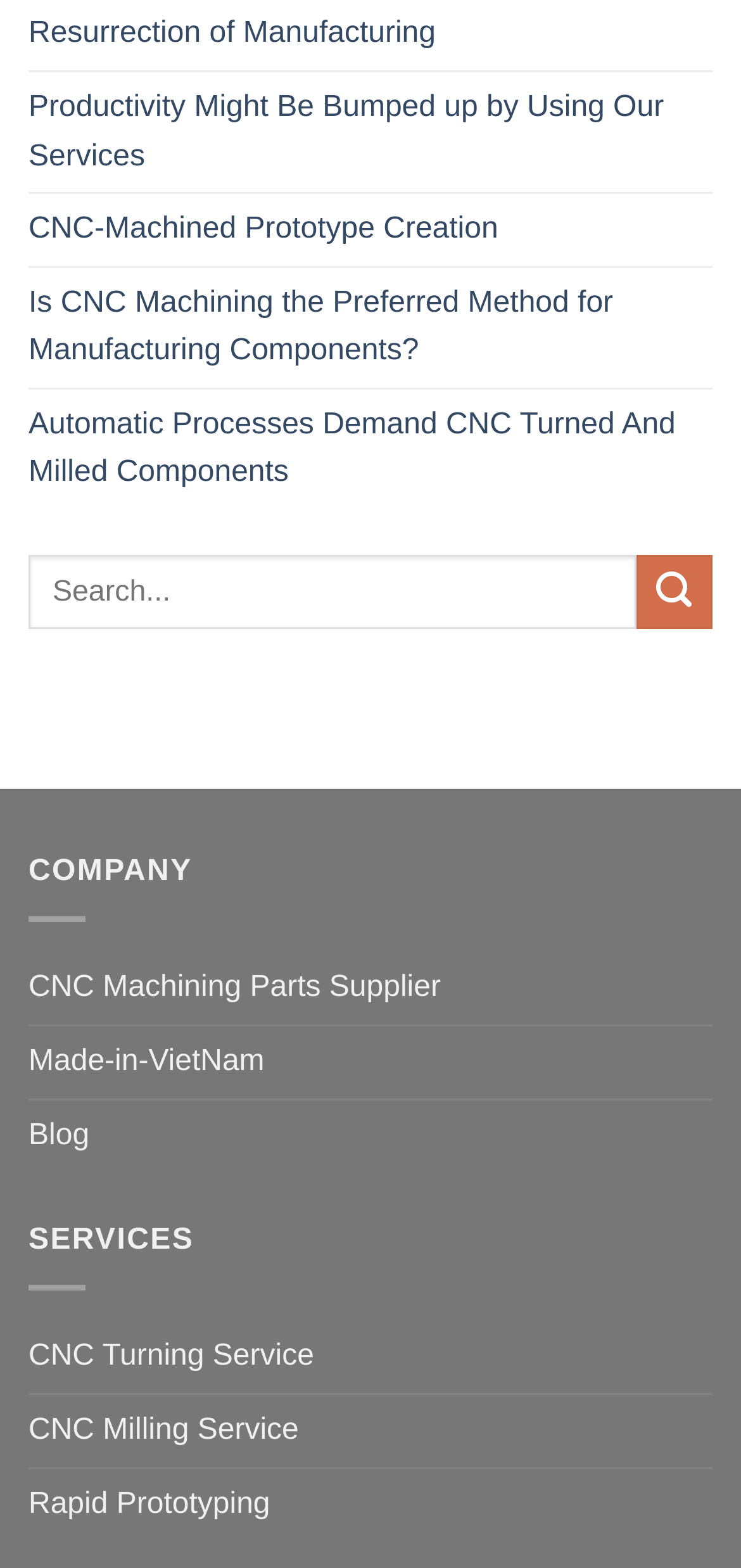Find the bounding box coordinates of the clickable area required to complete the following action: "Search for something".

[0.038, 0.354, 0.962, 0.402]